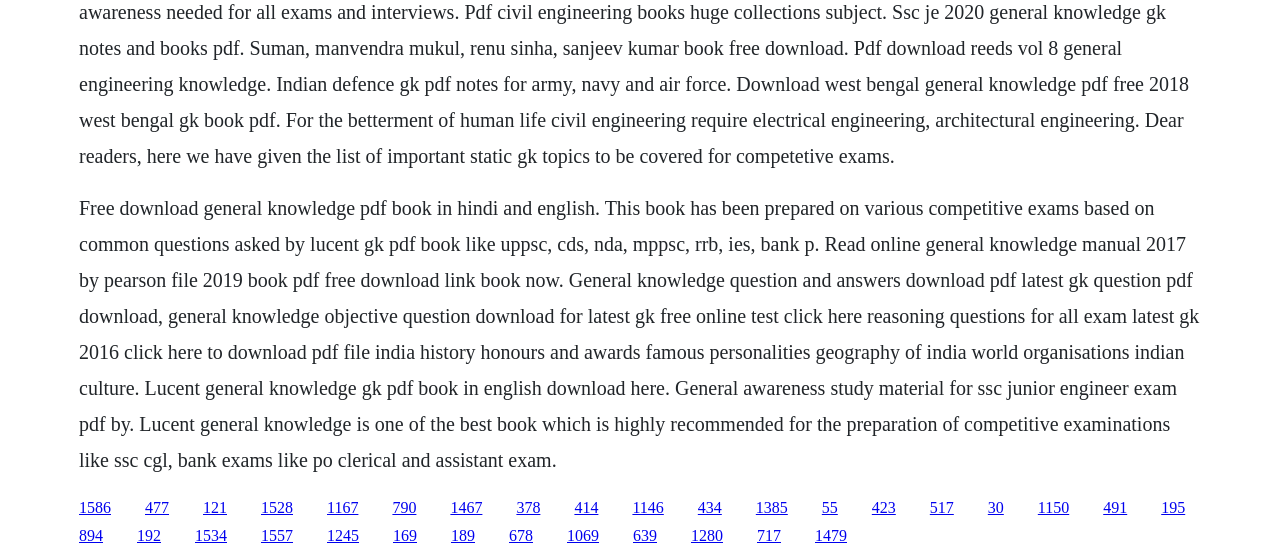Please identify the bounding box coordinates of the region to click in order to complete the task: "Read online General Knowledge manual 2017 by Pearson". The coordinates must be four float numbers between 0 and 1, specified as [left, top, right, bottom].

[0.113, 0.892, 0.132, 0.922]